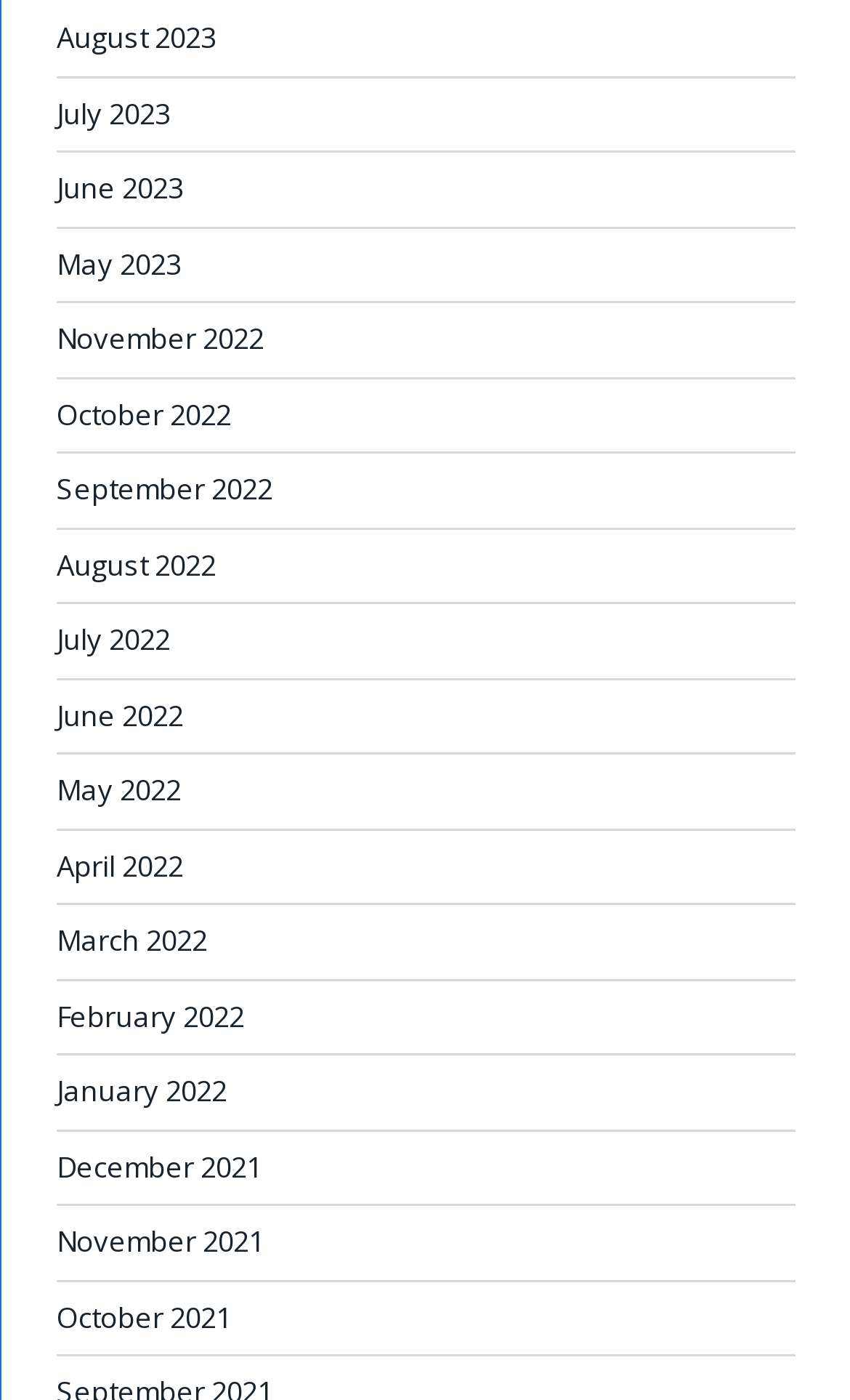What is the most recent month listed?
Look at the image and answer the question using a single word or phrase.

August 2023